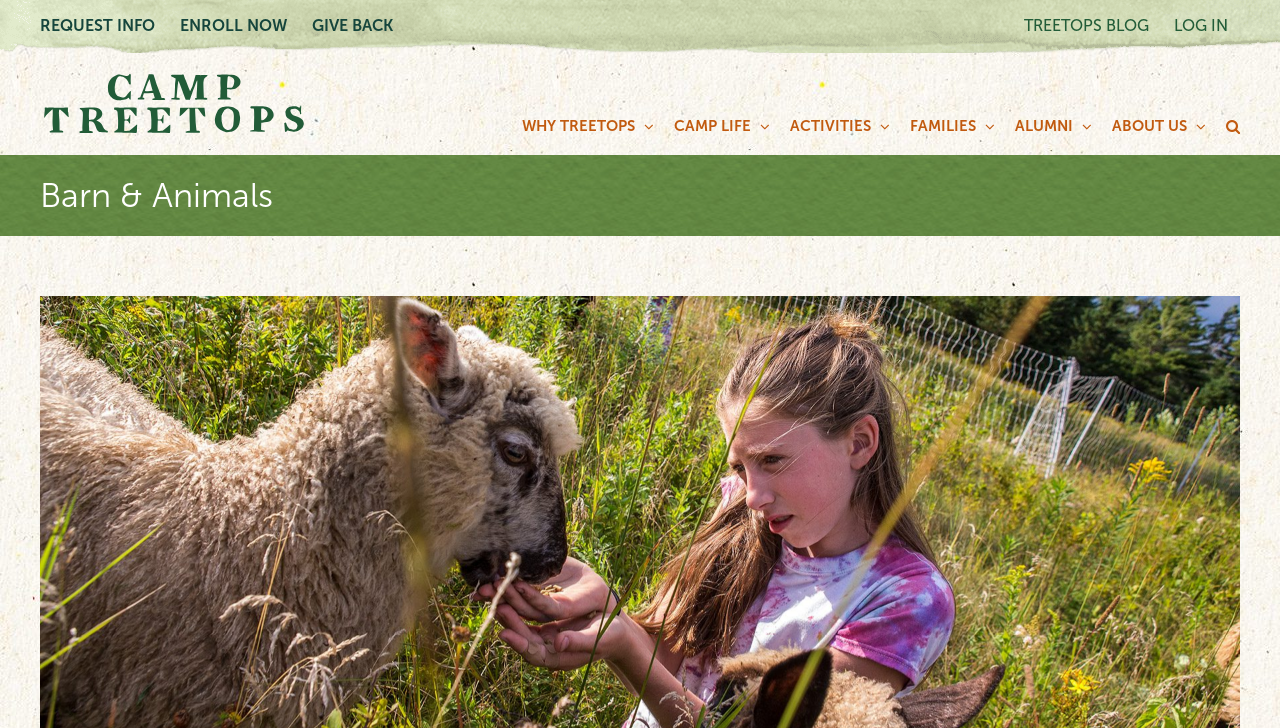Please determine the bounding box coordinates for the UI element described here. Use the format (top-left x, top-left y, bottom-right x, bottom-right y) with values bounded between 0 and 1: ABOUT US

[0.869, 0.147, 0.942, 0.201]